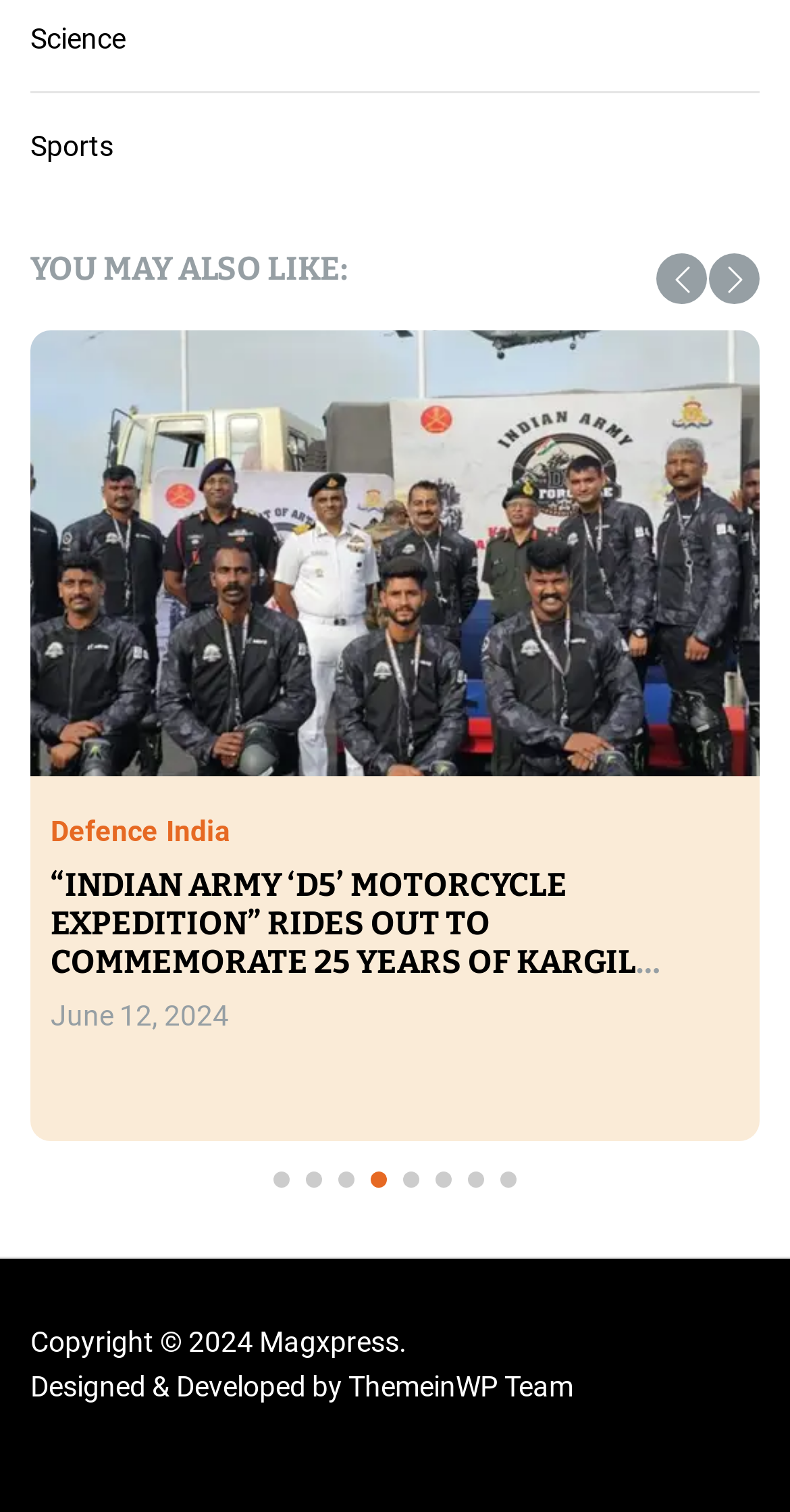What is the purpose of the buttons at the bottom?
Refer to the screenshot and answer in one word or phrase.

To navigate slides